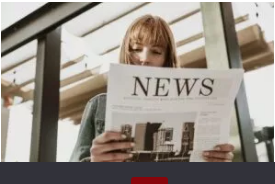Thoroughly describe everything you see in the image.

A woman with a thoughtful expression is seen reading a newspaper titled "NEWS" while seated in a cafe. Her attention is focused on the paper, suggesting she is engaged with the content. The setting appears bright and modern, with natural light streaming through large windows. The scene captures a moment of contemplation, illustrating the importance of news and information in daily life. This image conveys a sense of curiosity and reflects the modern habit of staying informed in a bustling environment.